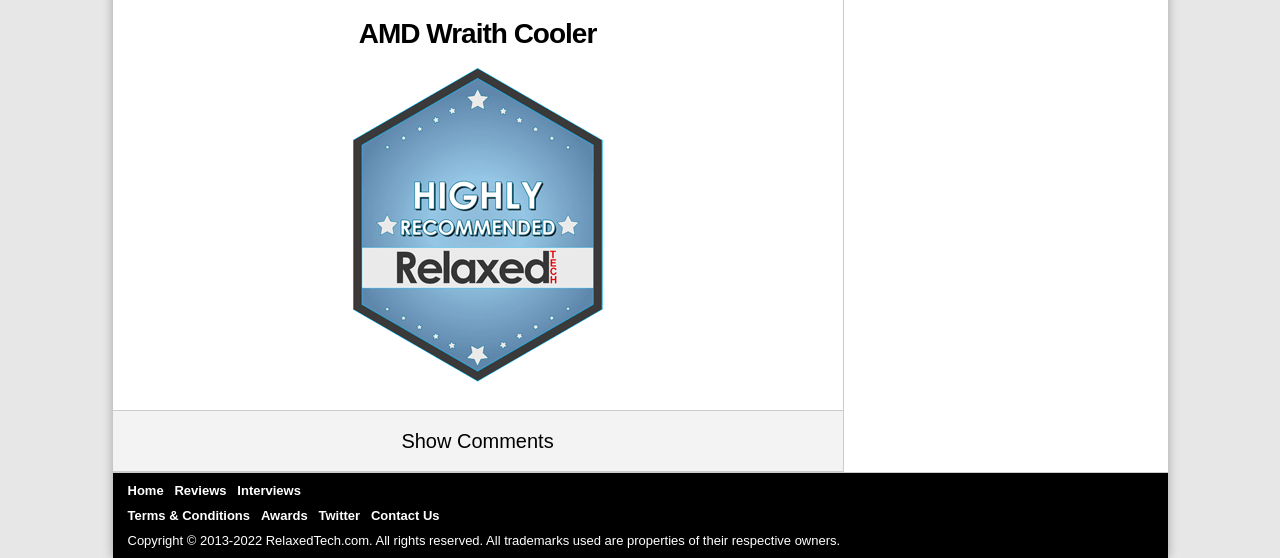From the details in the image, provide a thorough response to the question: What is the recommendation badge above the comments?

The image element with bounding box coordinates [0.275, 0.121, 0.471, 0.684] is a badge that says 'RelaxedTech Highly Recommended', which is likely a recommendation badge above the comments section.